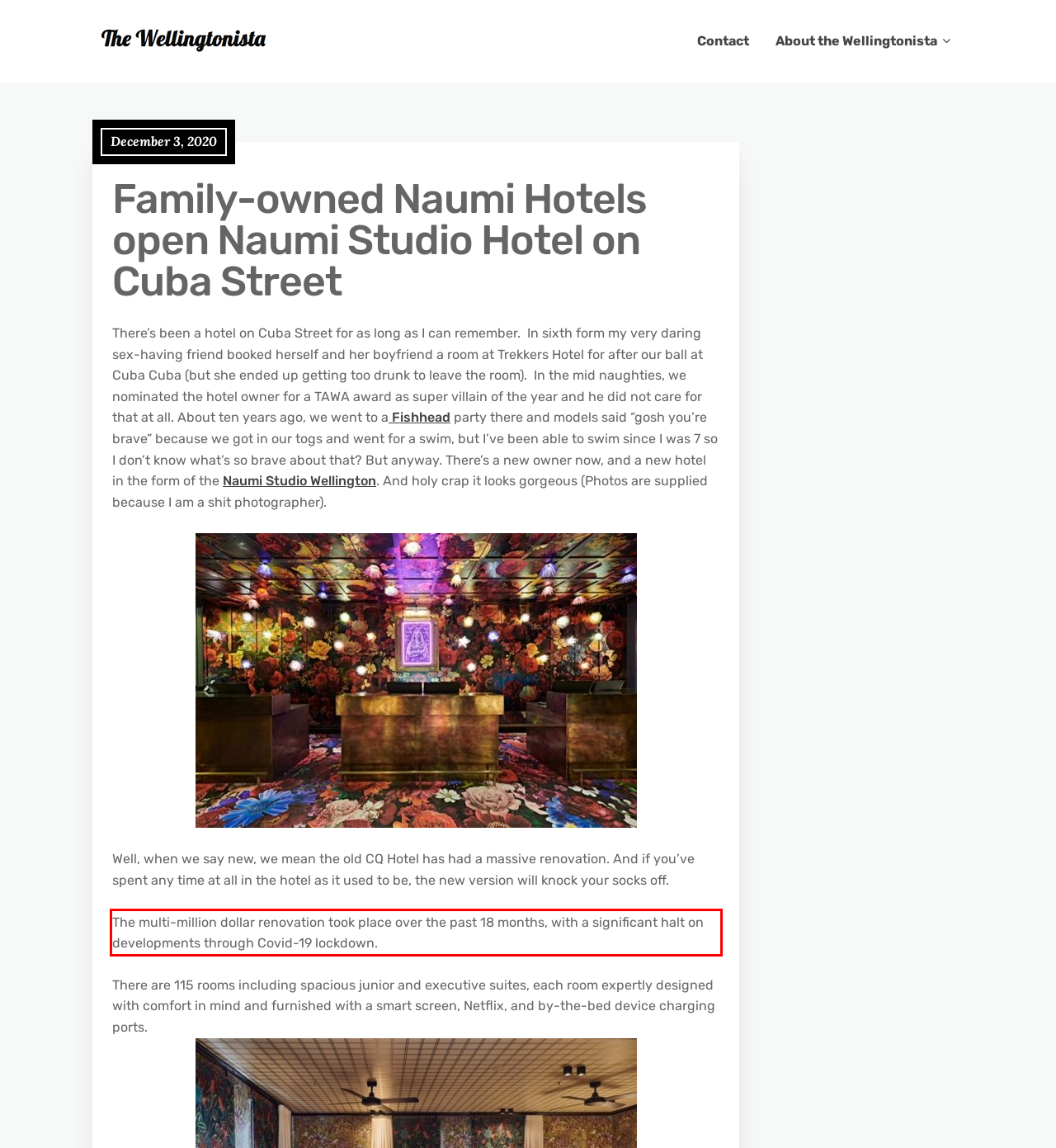Look at the webpage screenshot and recognize the text inside the red bounding box.

The multi-million dollar renovation took place over the past 18 months, with a significant halt on developments through Covid-19 lockdown.